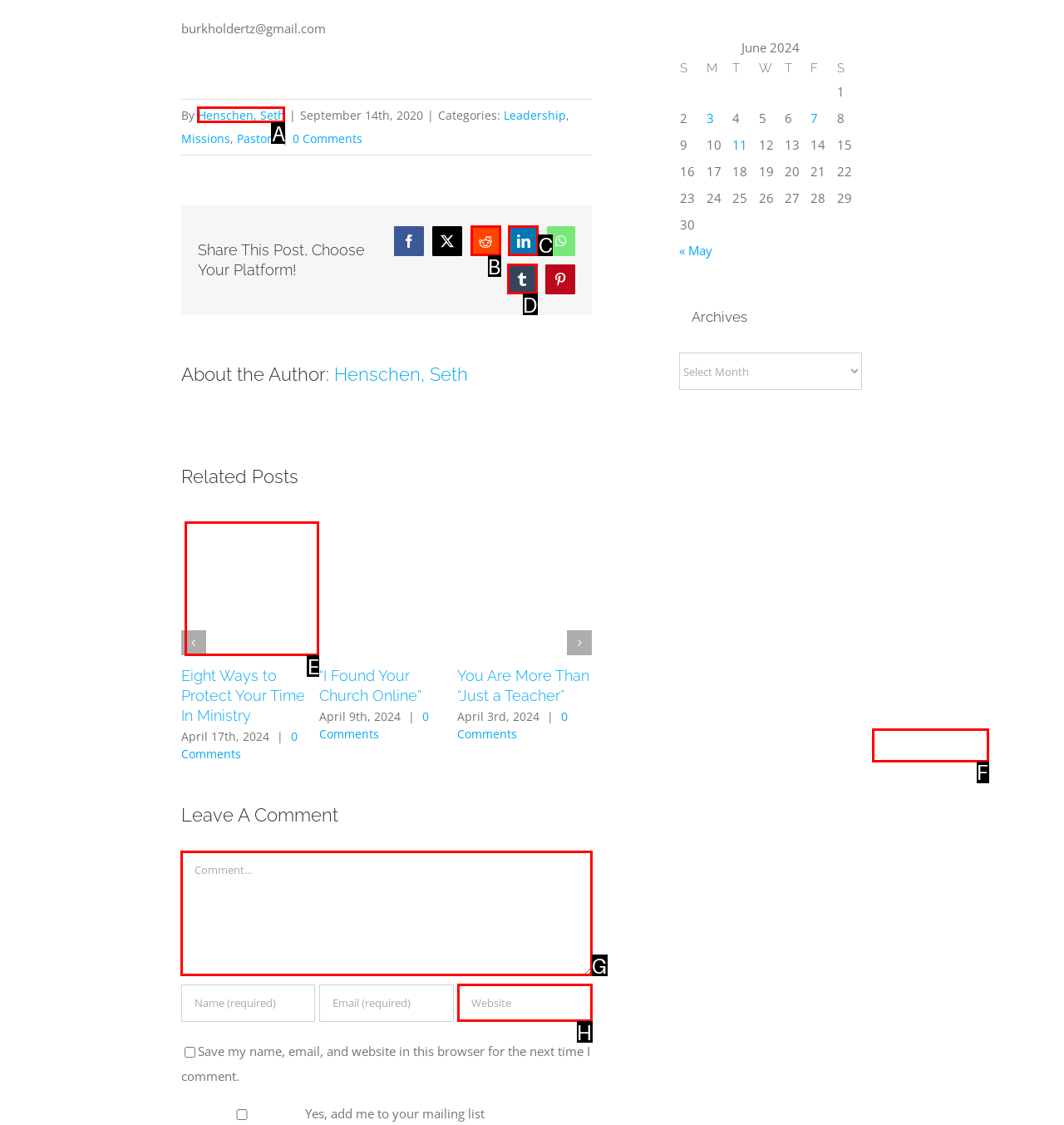Indicate which HTML element you need to click to complete the task: Share this post on LinkedIn. Provide the letter of the selected option directly.

C